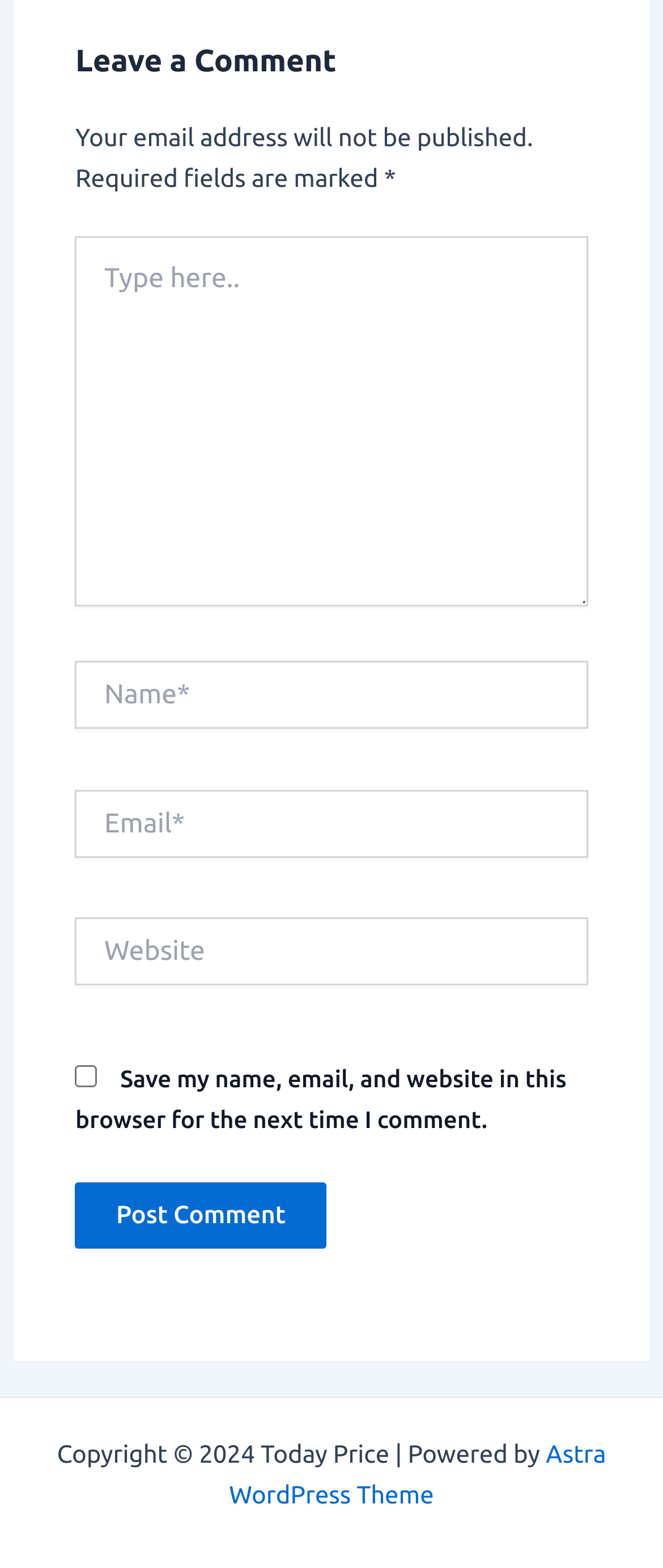What is the copyright year of the website?
Using the visual information, answer the question in a single word or phrase.

2024